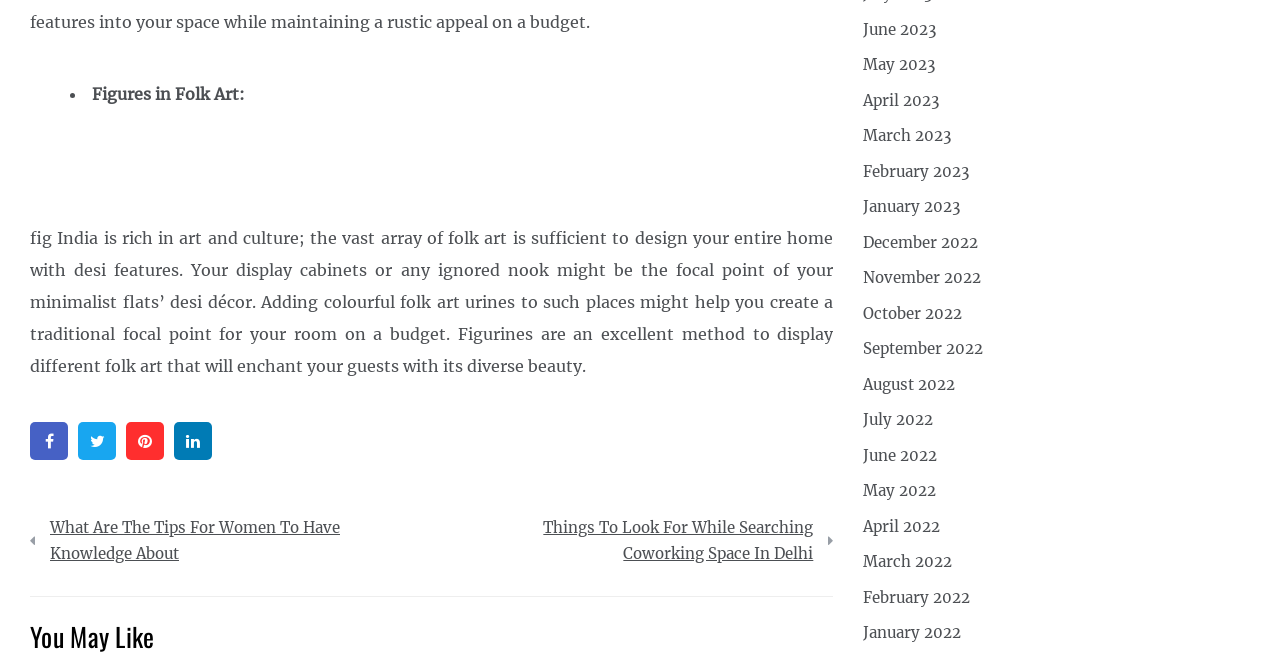Provide the bounding box coordinates for the area that should be clicked to complete the instruction: "Read the next post".

[0.023, 0.754, 0.326, 0.893]